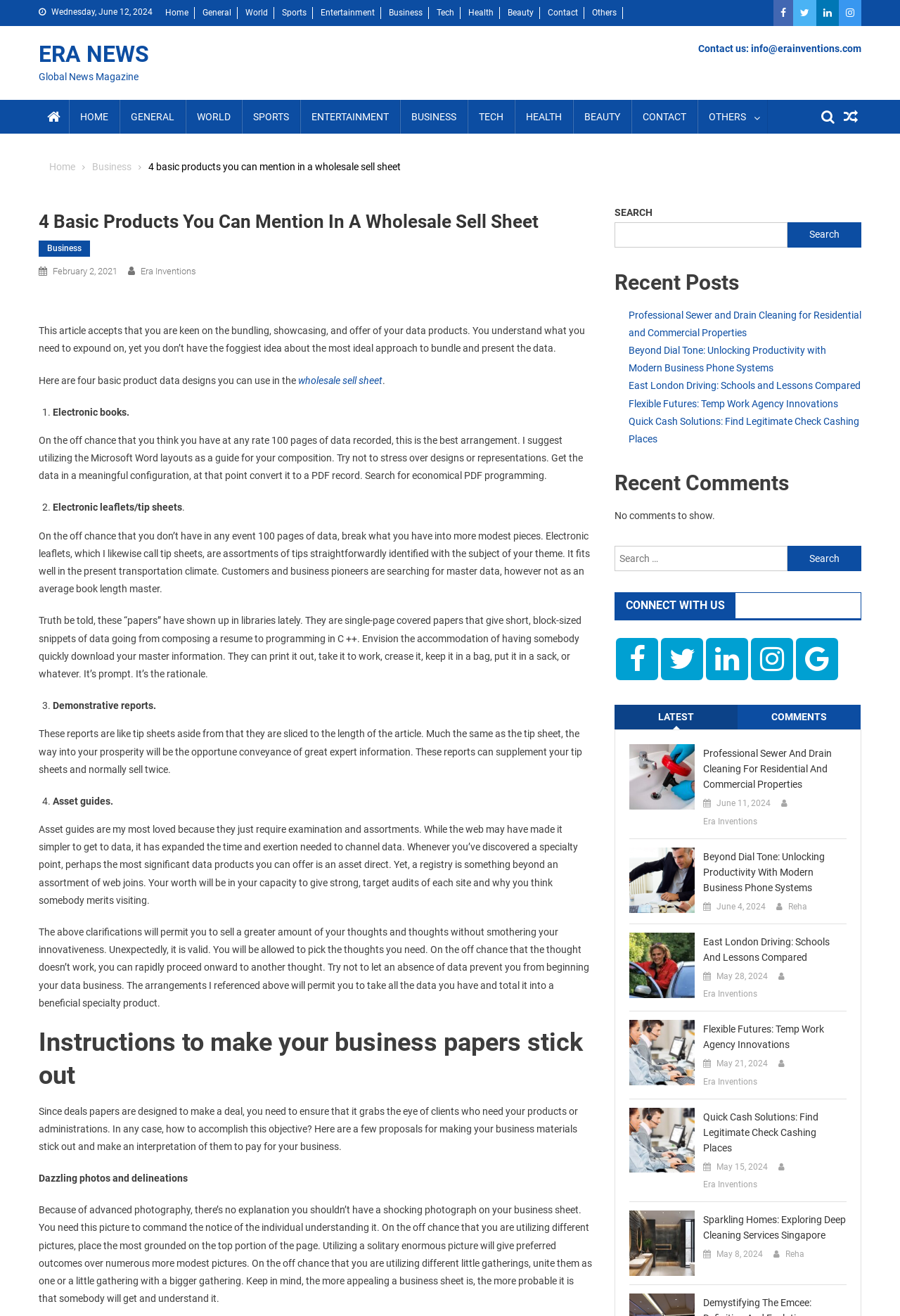Locate the bounding box coordinates of the area you need to click to fulfill this instruction: 'Read the article '4 Basic Products You Can Mention In A Wholesale Sell Sheet''. The coordinates must be in the form of four float numbers ranging from 0 to 1: [left, top, right, bottom].

[0.165, 0.122, 0.445, 0.131]